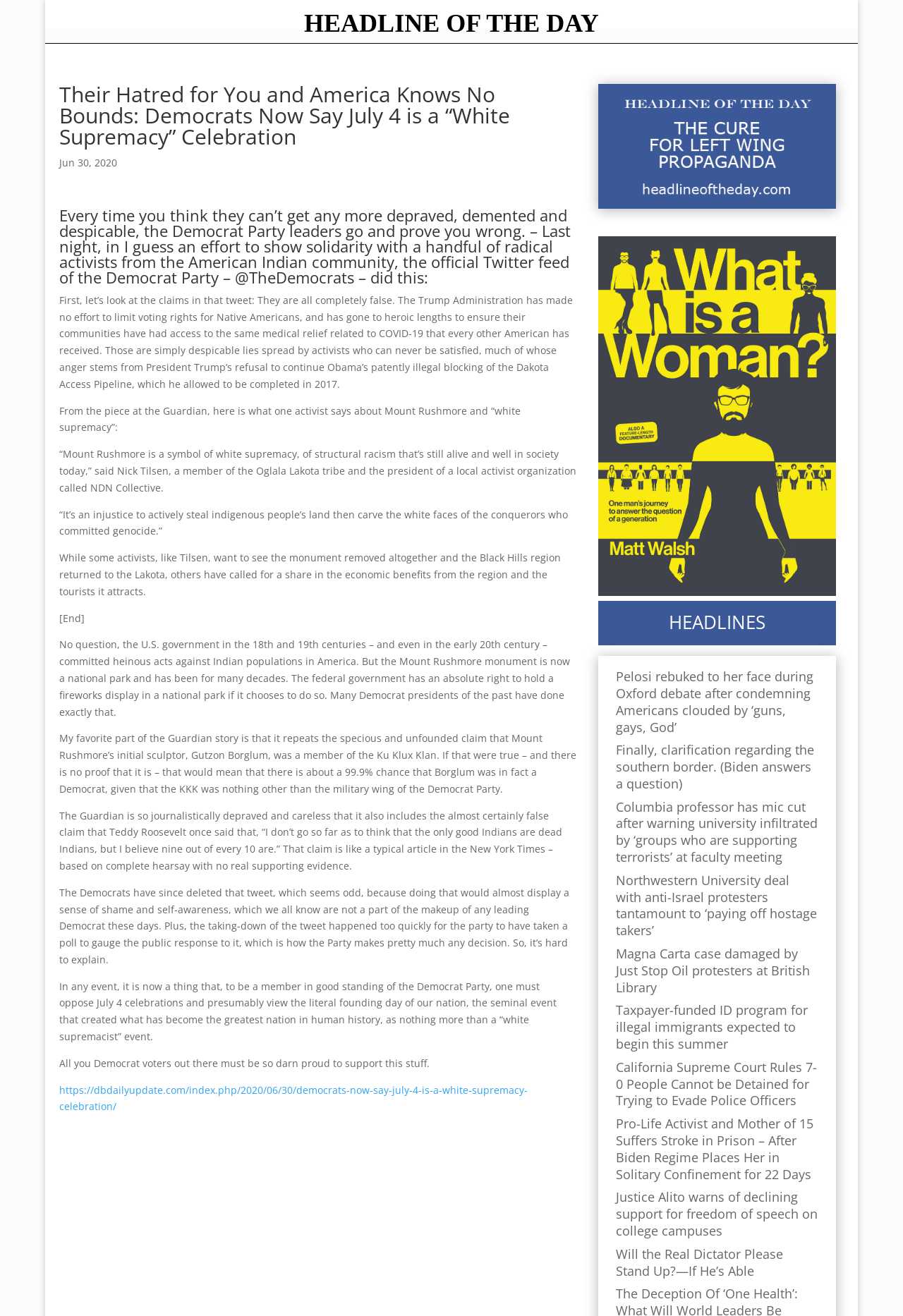Find and specify the bounding box coordinates that correspond to the clickable region for the instruction: "Read the article about Democrats saying July 4 is a 'White Supremacy' Celebration".

[0.066, 0.064, 0.639, 0.861]